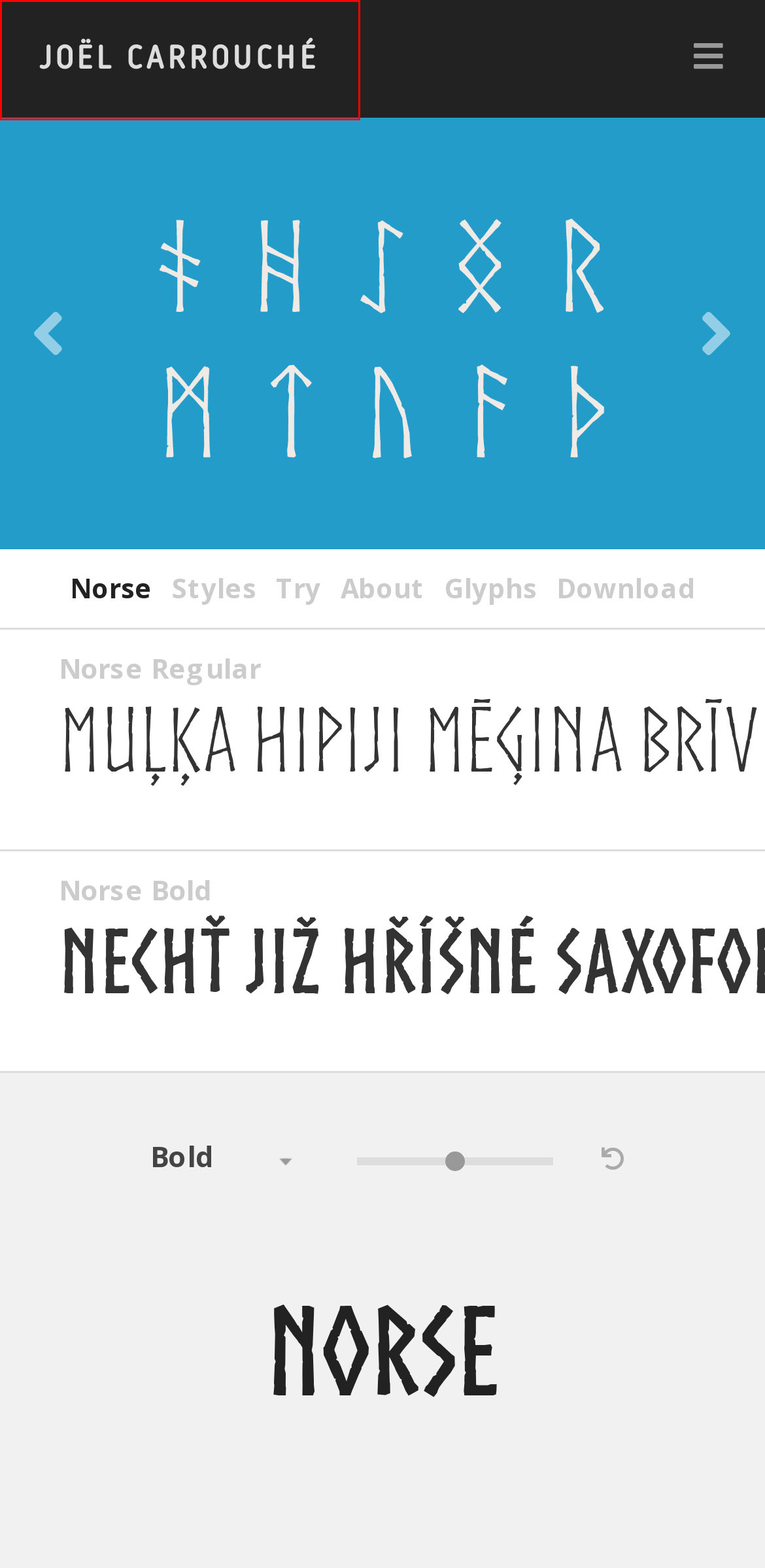You are provided with a screenshot of a webpage where a red rectangle bounding box surrounds an element. Choose the description that best matches the new webpage after clicking the element in the red bounding box. Here are the choices:
A. Contact | Joël Carrouché
B. Reso | Joël Carrouché
C. News | Joël Carrouché
D. Fonts | Joël Carrouché
E. Mancino | Joël Carrouché
F. Français | Joël Carrouché
G. Home | Joël Carrouché
H. In use | Joël Carrouché

G